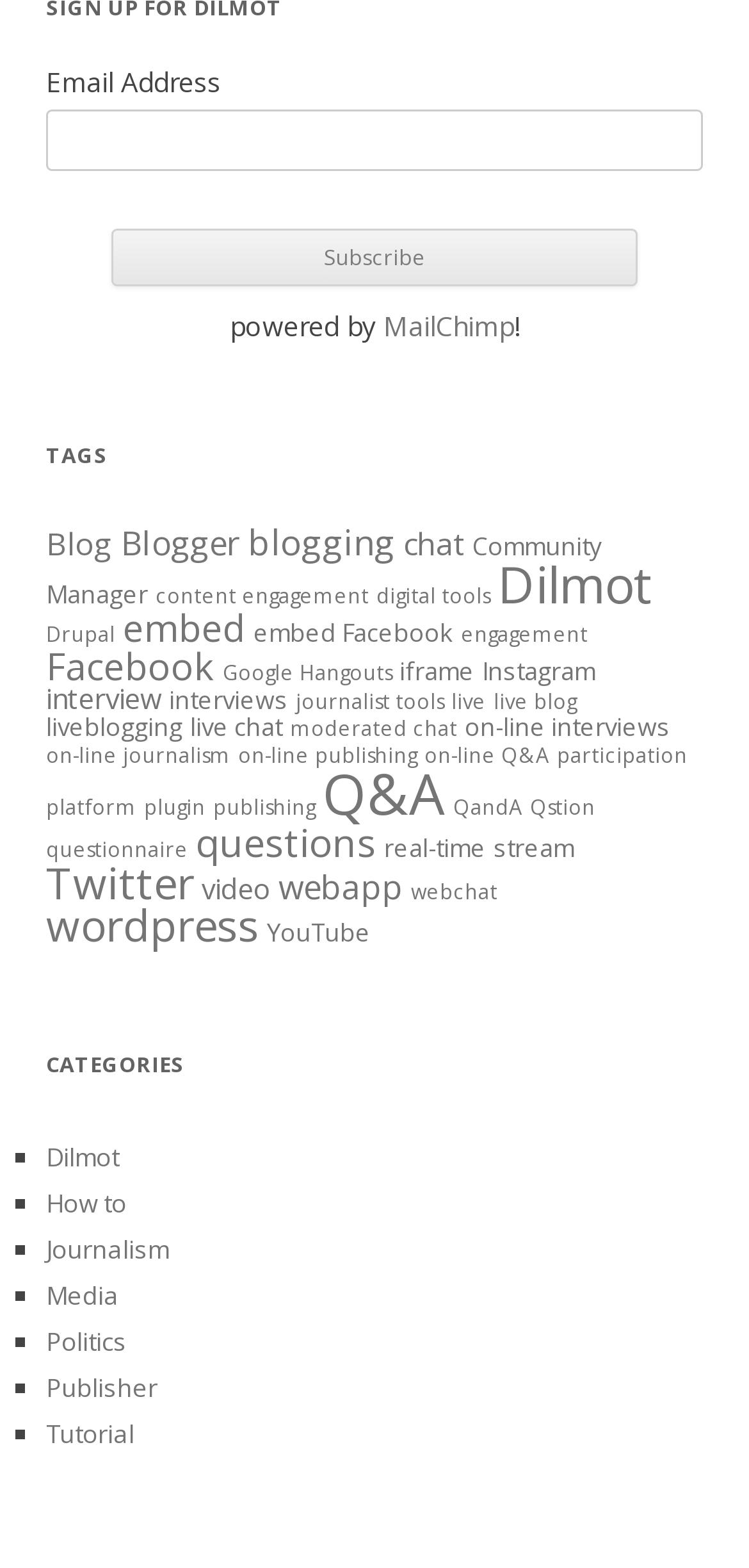Identify the bounding box coordinates for the element you need to click to achieve the following task: "View blog posts". The coordinates must be four float values ranging from 0 to 1, formatted as [left, top, right, bottom].

[0.062, 0.333, 0.151, 0.36]